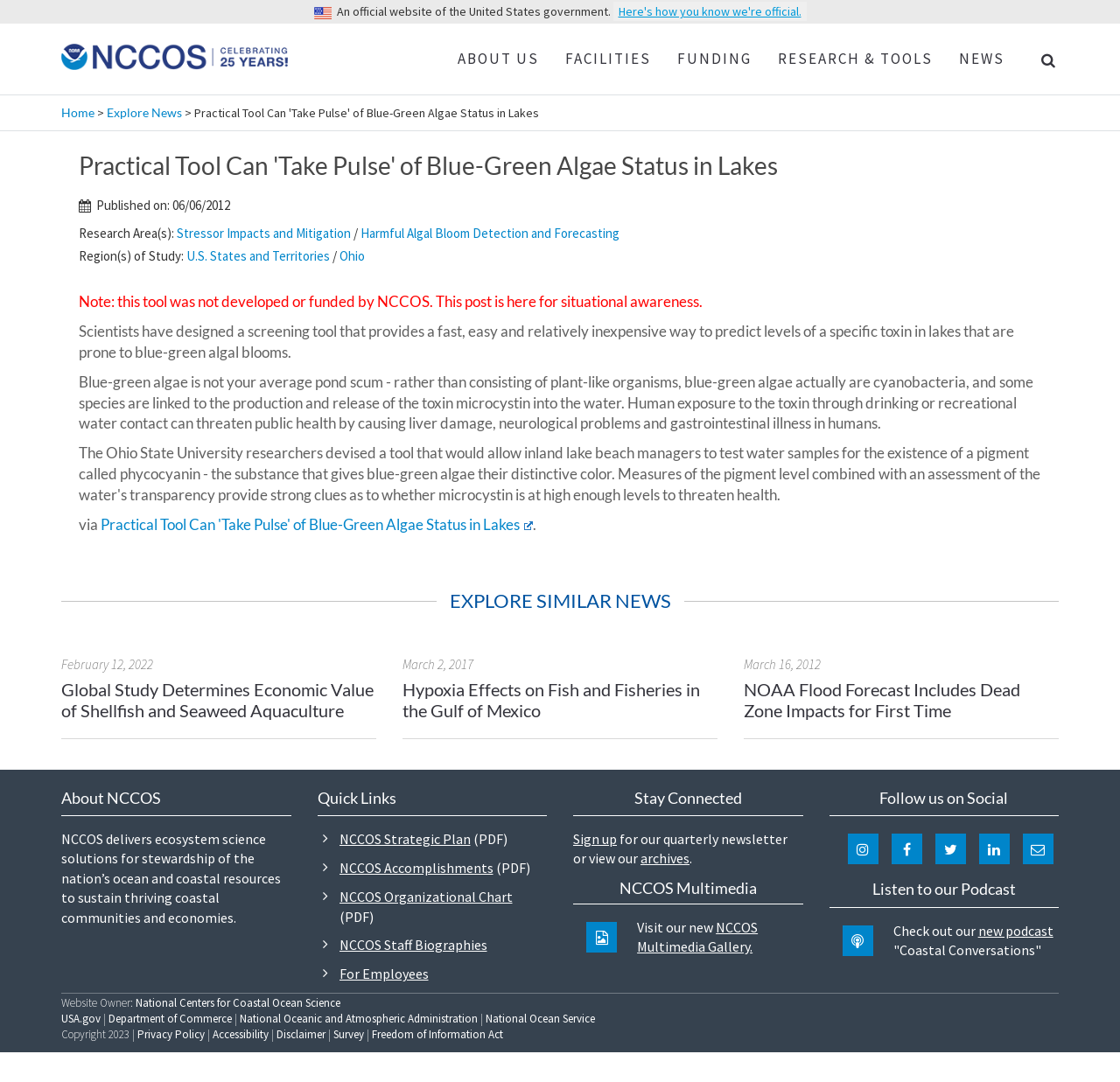Find and indicate the bounding box coordinates of the region you should select to follow the given instruction: "Click on the 'ABOUT US' link".

[0.397, 0.022, 0.493, 0.086]